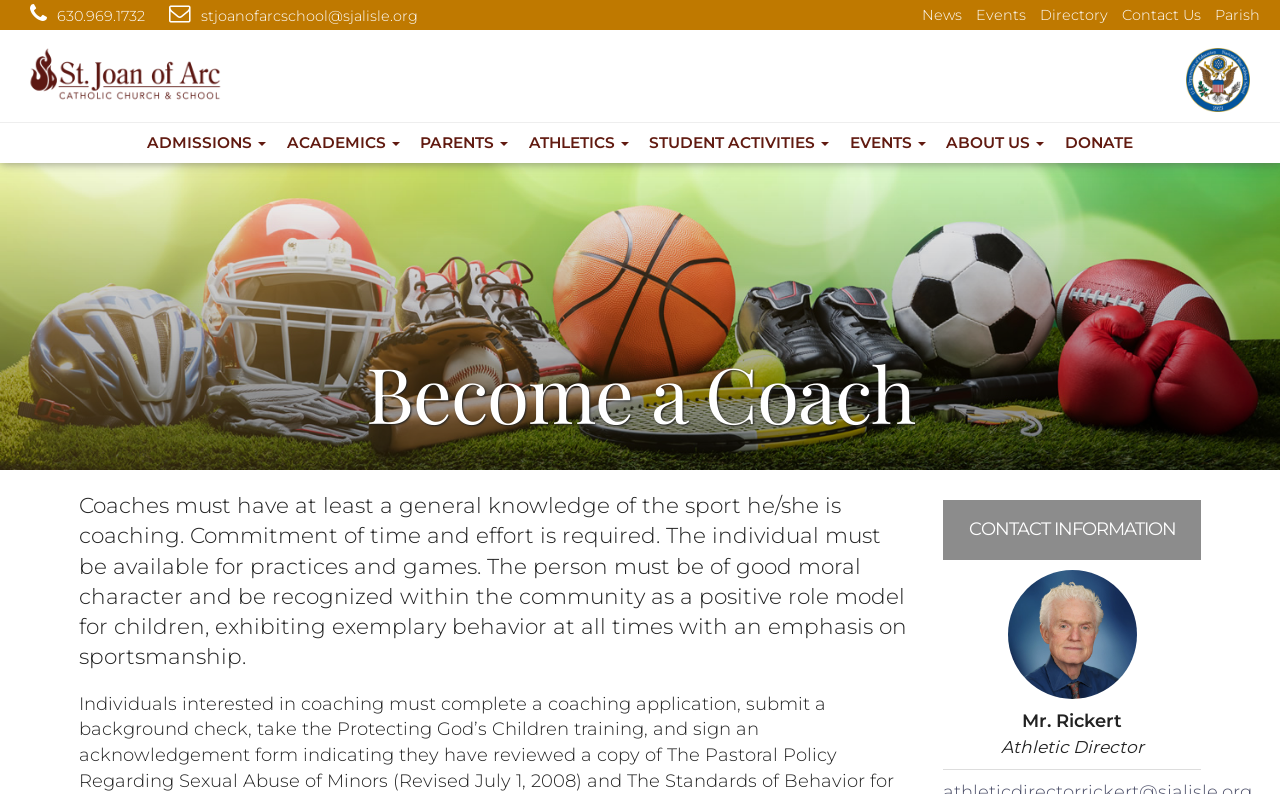What is the email address to contact?
Refer to the image and give a detailed answer to the question.

I found the email address by looking at the top navigation links, where I saw a link with an envelope icon and the text 'stjoanofarcschool@sjalisle.org'.